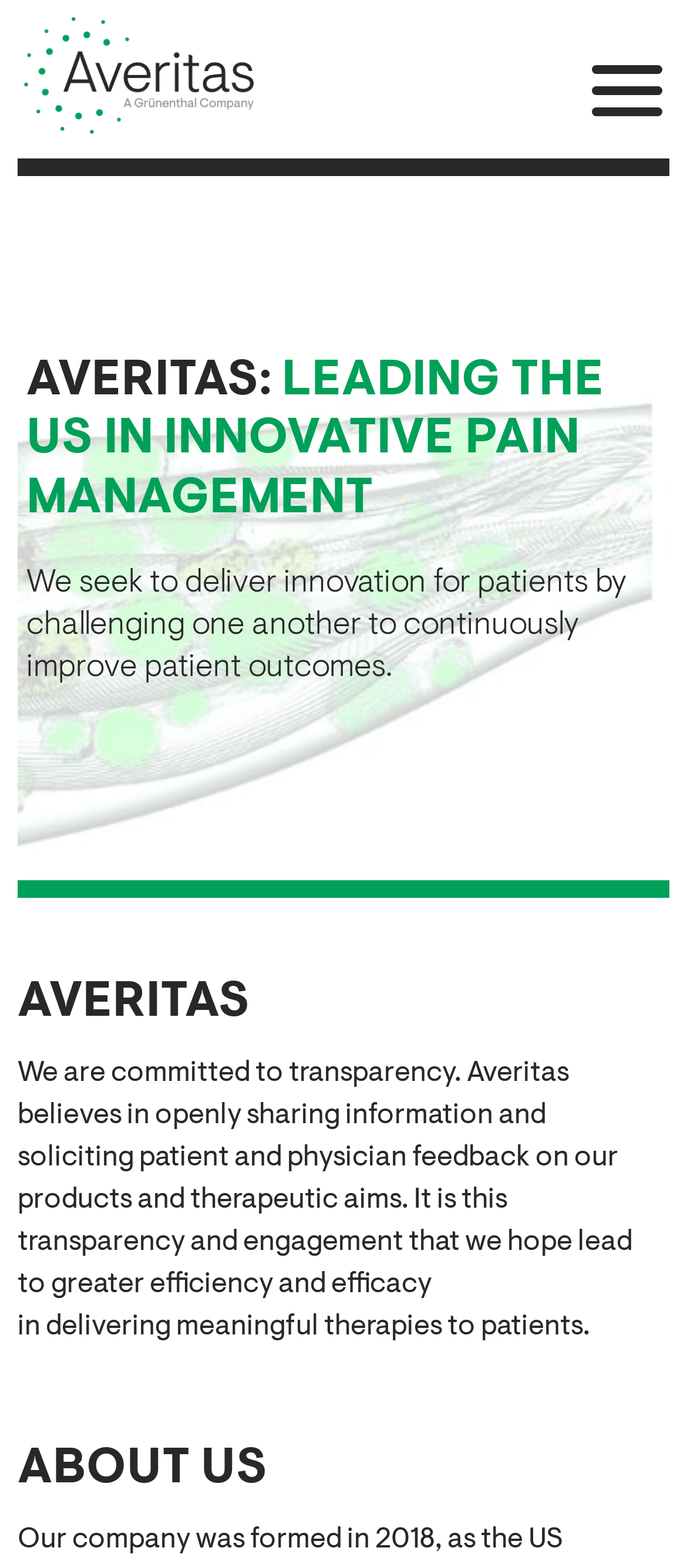Refer to the image and provide a thorough answer to this question:
What is the company's focus area?

The webpage mentions 'LEADING THE US IN INNOVATIVE PAIN MANAGEMENT' which suggests that the company's primary focus area is pain management.